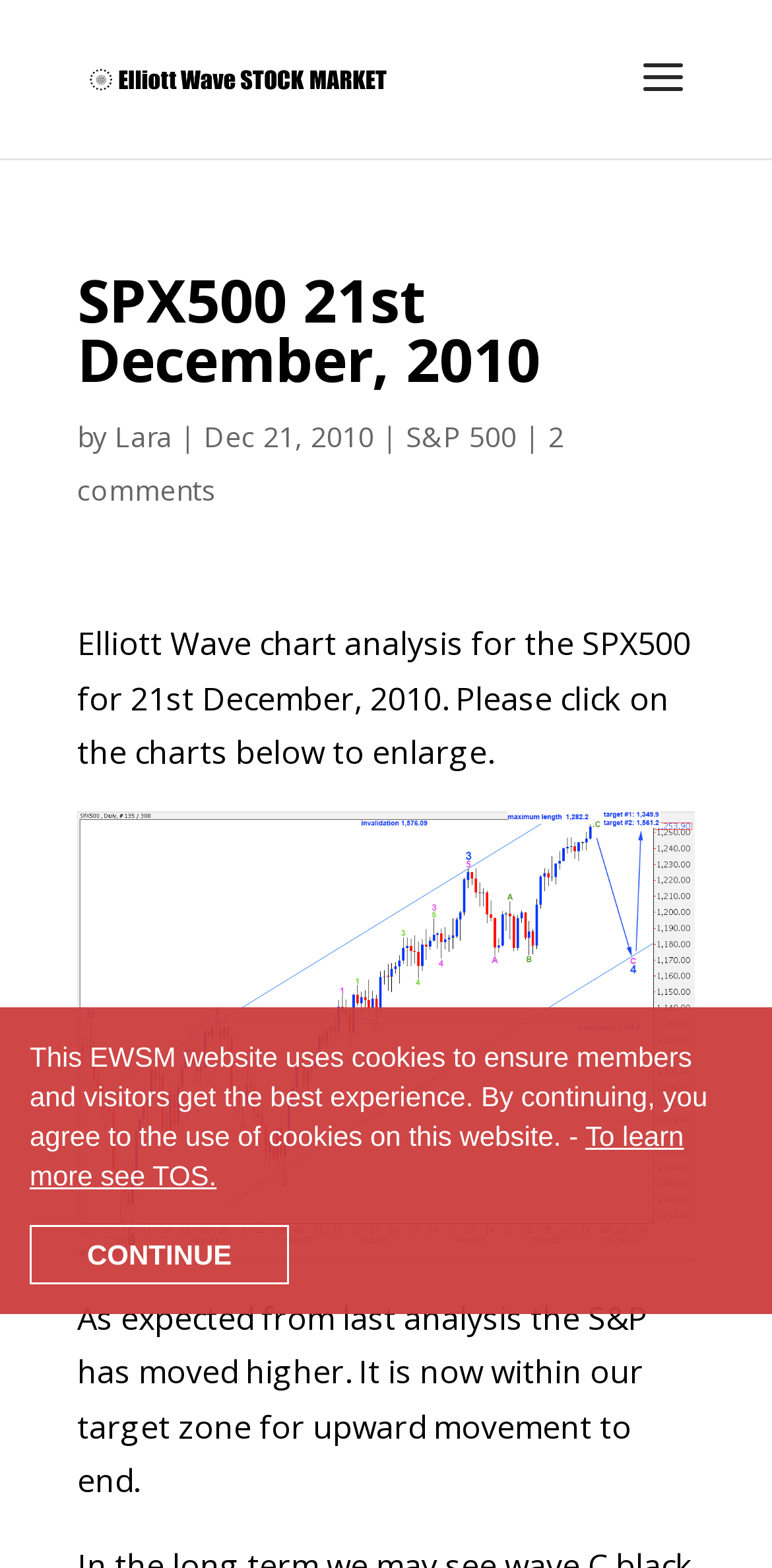Offer an in-depth caption of the entire webpage.

The webpage appears to be a blog post or article about Elliott Wave stock market analysis, specifically focusing on the SPX500 for December 21st, 2010. 

At the top, there is a link to "Elliott Wave Stock Market" accompanied by an image with the same name, positioned near the left edge of the page. 

Below this, a search bar is located, spanning almost the entire width of the page. 

Further down, a heading "SPX500 21st December, 2010" is centered, followed by the author's name "Lara" and the date "Dec 21, 2010". 

To the right of the author's name, there is a link to "S&P 500". Below this section, a link to "2 comments" is positioned. 

A paragraph of text explains the content of the page, which is an Elliott Wave chart analysis for the SPX500. This text is followed by a link to "SPX500 daily 2010", which is accompanied by an image of the same name. The image is quite large, taking up a significant portion of the page.

Another paragraph of text provides an analysis of the S&P's movement, stating that it has moved higher and is within the target zone for upward movement to end.

At the bottom of the page, a notice about the website's use of cookies is displayed, along with a link to "To learn more see TOS" and a "CONTINUE" button.